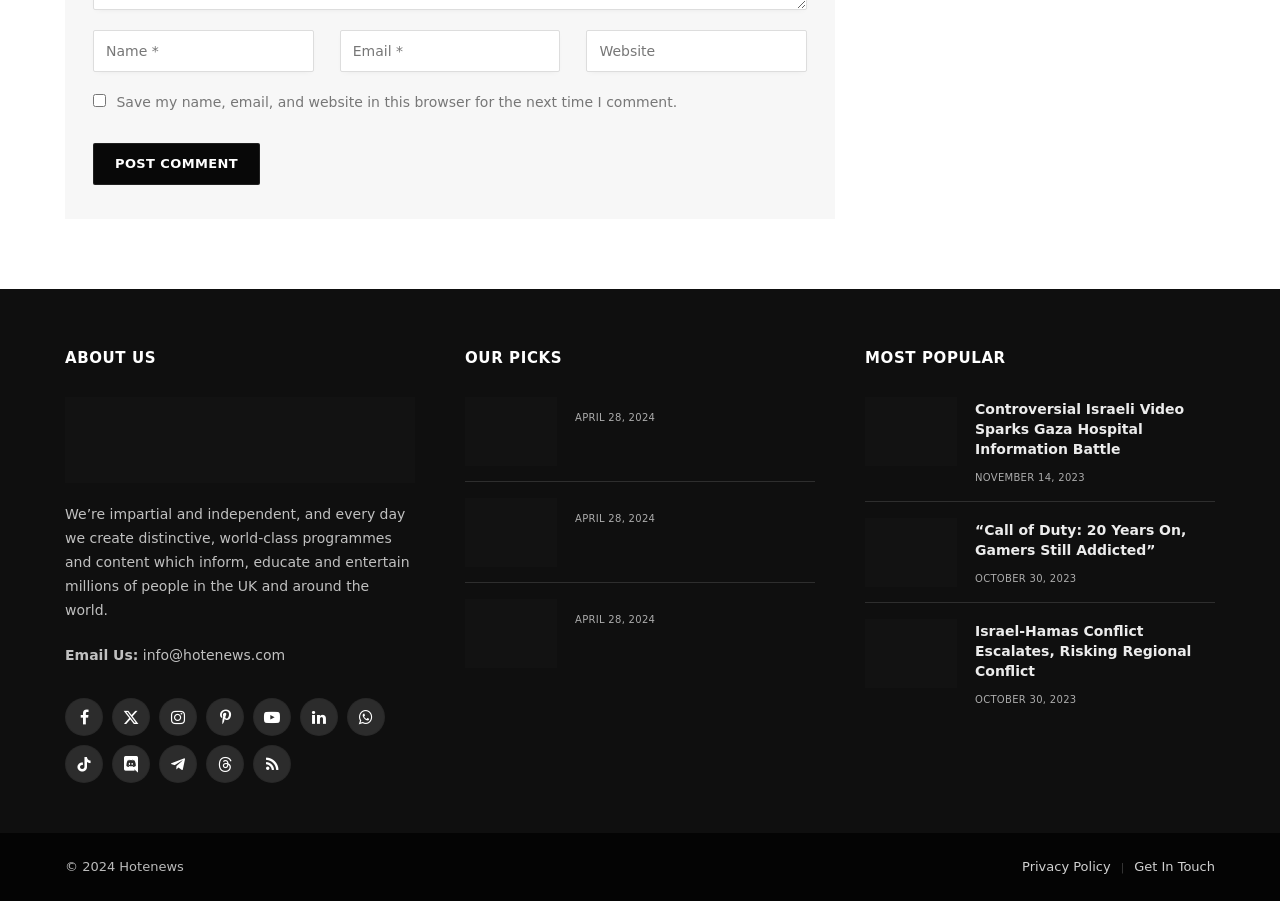What is the copyright year of the website?
Provide a fully detailed and comprehensive answer to the question.

I found the copyright information '© 2024 Hotenews' at the bottom of the webpage, which indicates the copyright year of the website.